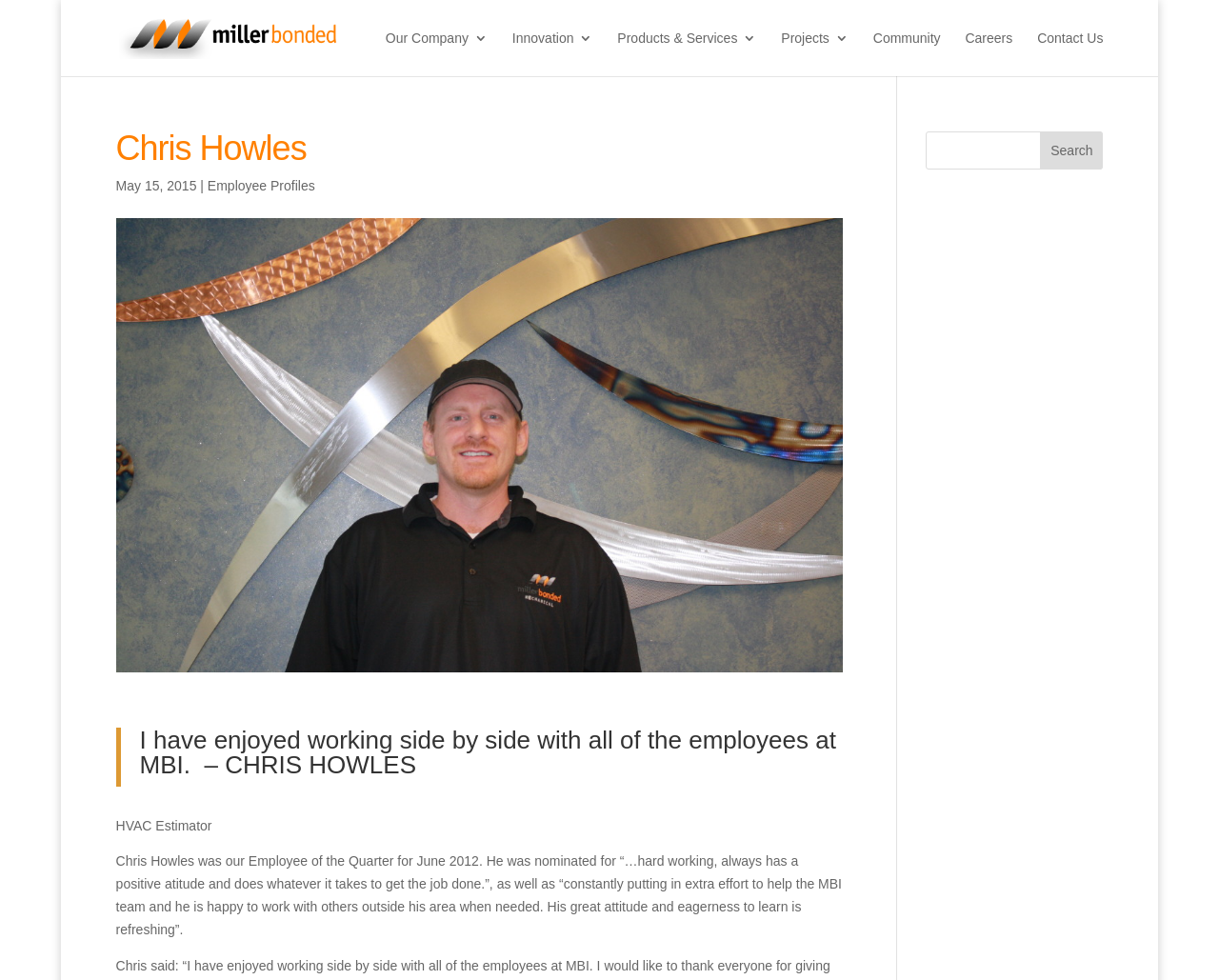Pinpoint the bounding box coordinates of the element you need to click to execute the following instruction: "go to Our Company". The bounding box should be represented by four float numbers between 0 and 1, in the format [left, top, right, bottom].

[0.316, 0.032, 0.4, 0.078]